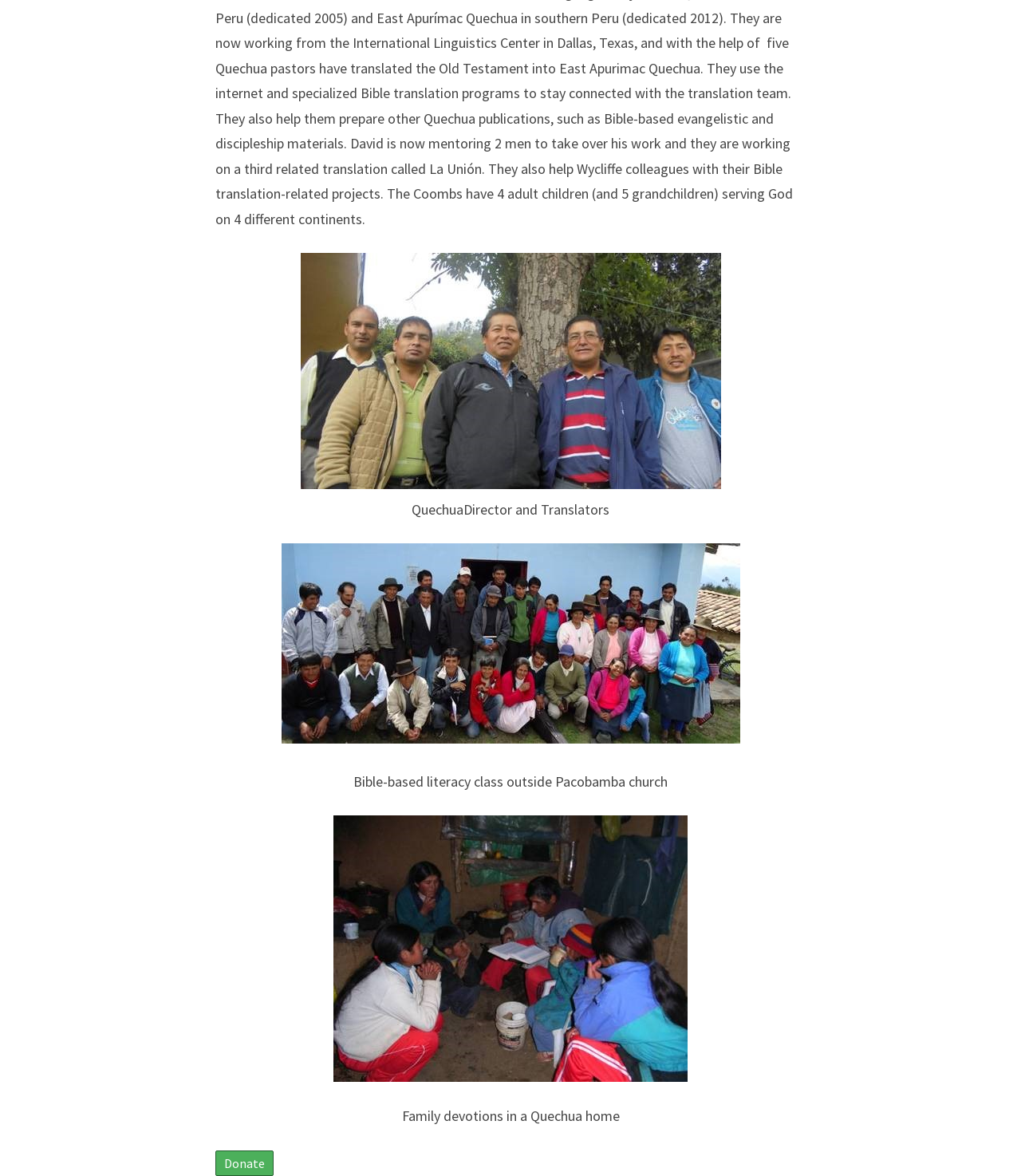Identify the bounding box for the given UI element using the description provided. Coordinates should be in the format (top-left x, top-left y, bottom-right x, bottom-right y) and must be between 0 and 1. Here is the description: Donate

[0.211, 0.978, 0.268, 1.0]